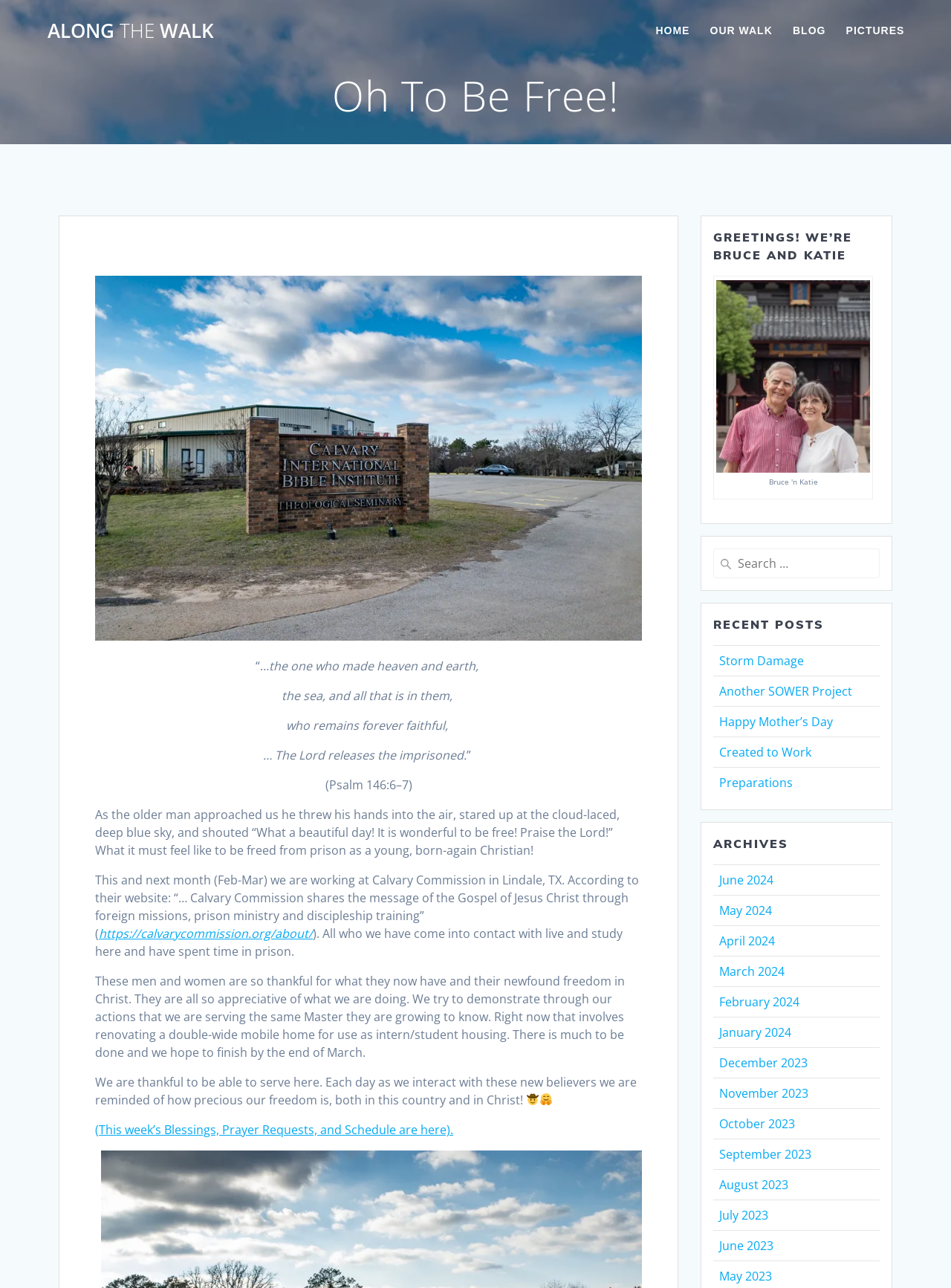Highlight the bounding box coordinates of the region I should click on to meet the following instruction: "Read the 'Storm Damage' post".

[0.756, 0.507, 0.845, 0.519]